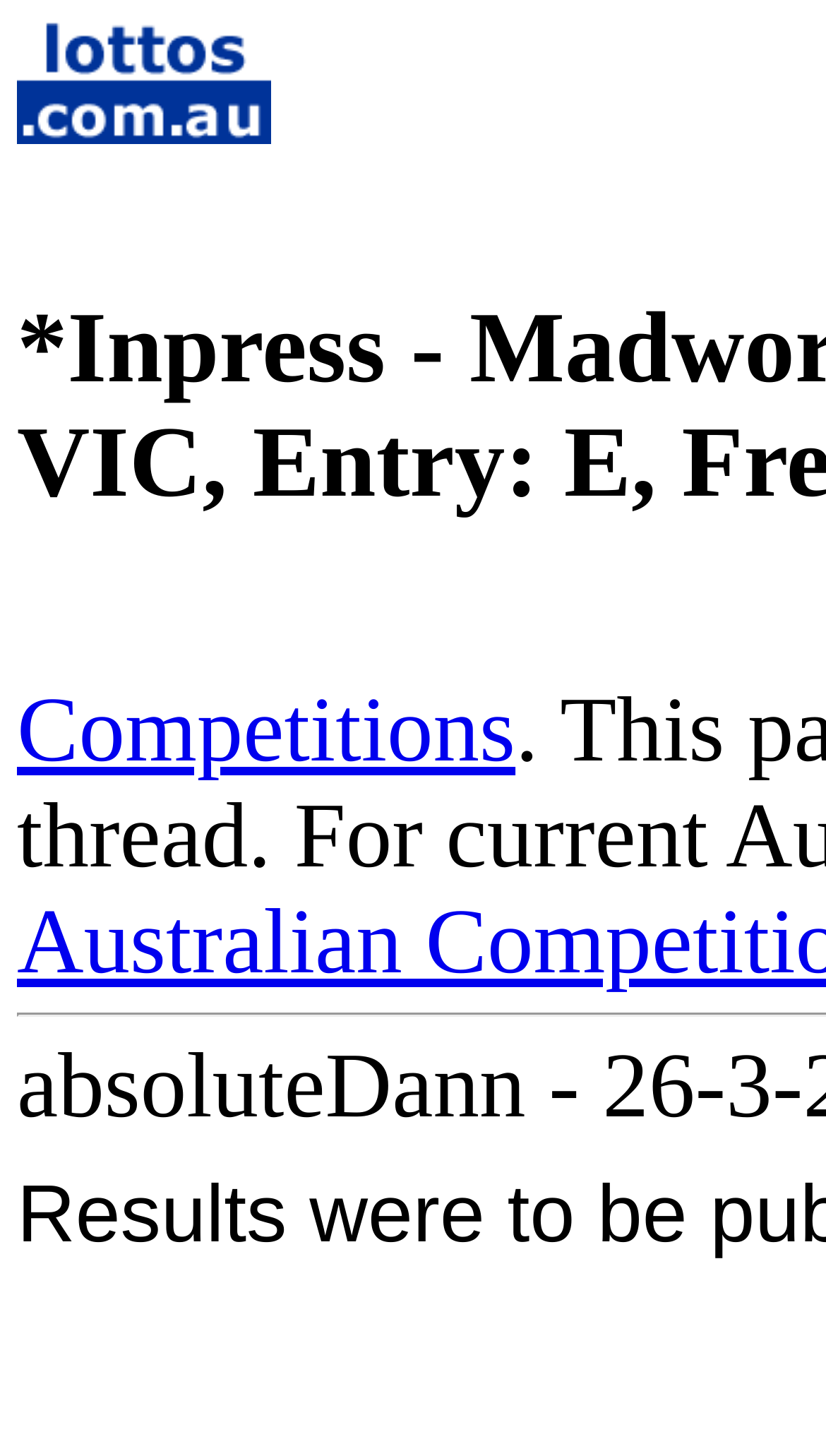Given the following UI element description: "Competitions", find the bounding box coordinates in the webpage screenshot.

[0.021, 0.467, 0.624, 0.537]